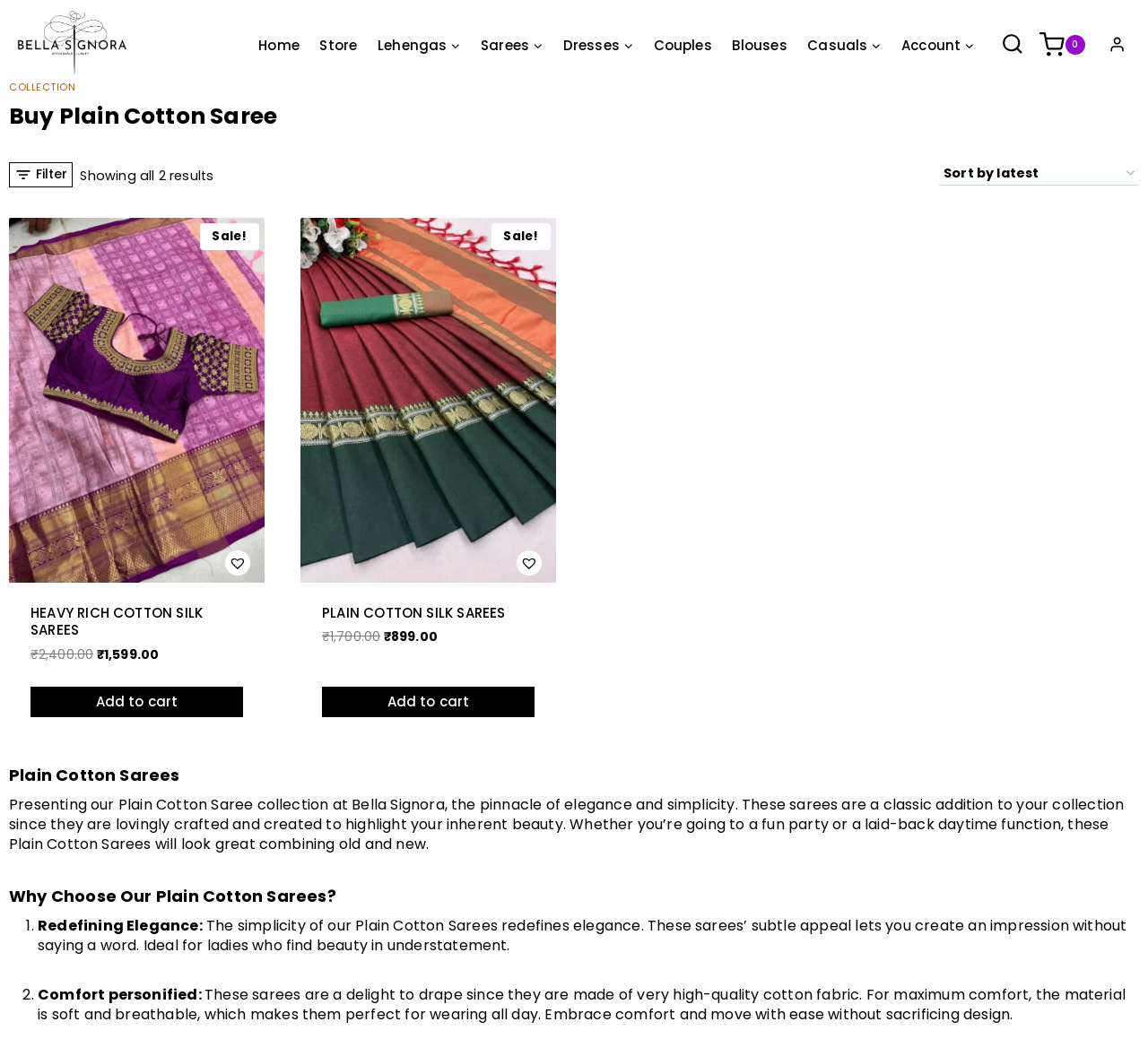What is the price of the 'Plain Cotton Silk Sarees'?
Please provide a comprehensive answer based on the information in the image.

The price of the 'Plain Cotton Silk Sarees' can be found in the text 'Current price is: ₹899.00.' located below the product image.